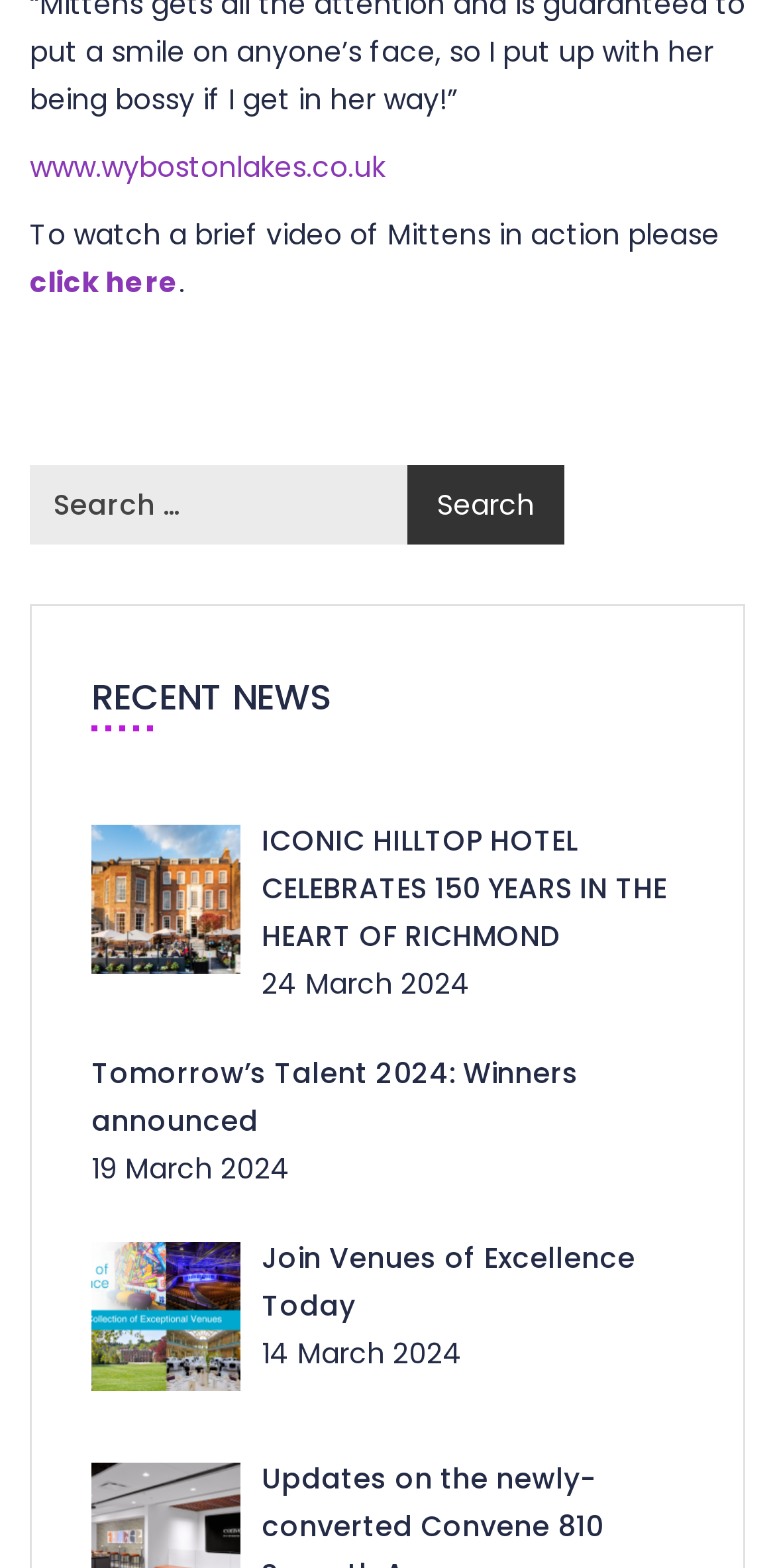What is the website's domain?
Provide a detailed and extensive answer to the question.

The website's domain can be found in the link element at the top of the webpage, which is 'www.wybostonlakes.co.uk'.